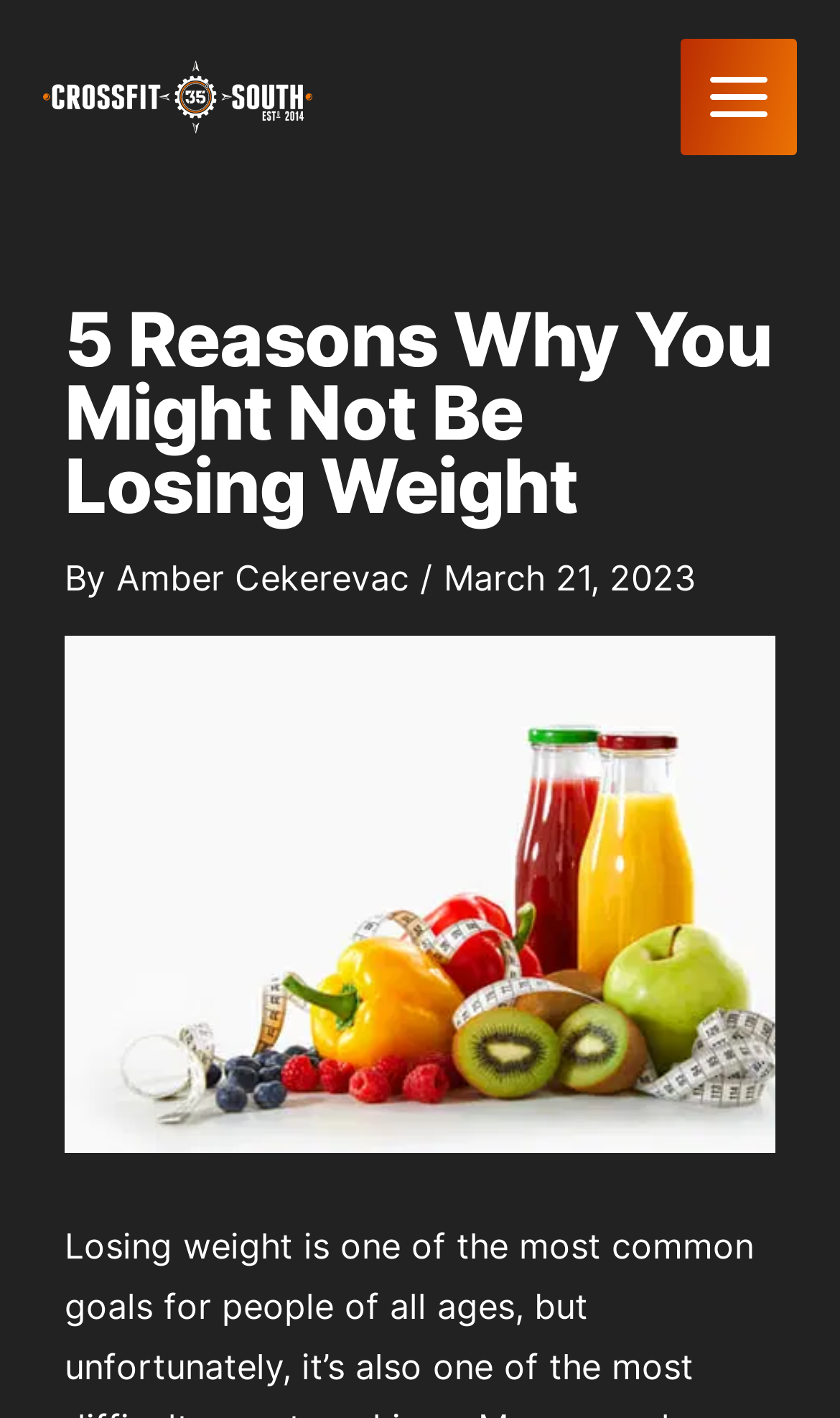Based on the image, provide a detailed and complete answer to the question: 
What is the main topic of the article?

The main topic of the article can be inferred from the title of the article, which is '5 Reasons Why You Might Not Be Losing Weight'. This suggests that the article is about weight loss and the reasons why people may not be achieving their weight loss goals.